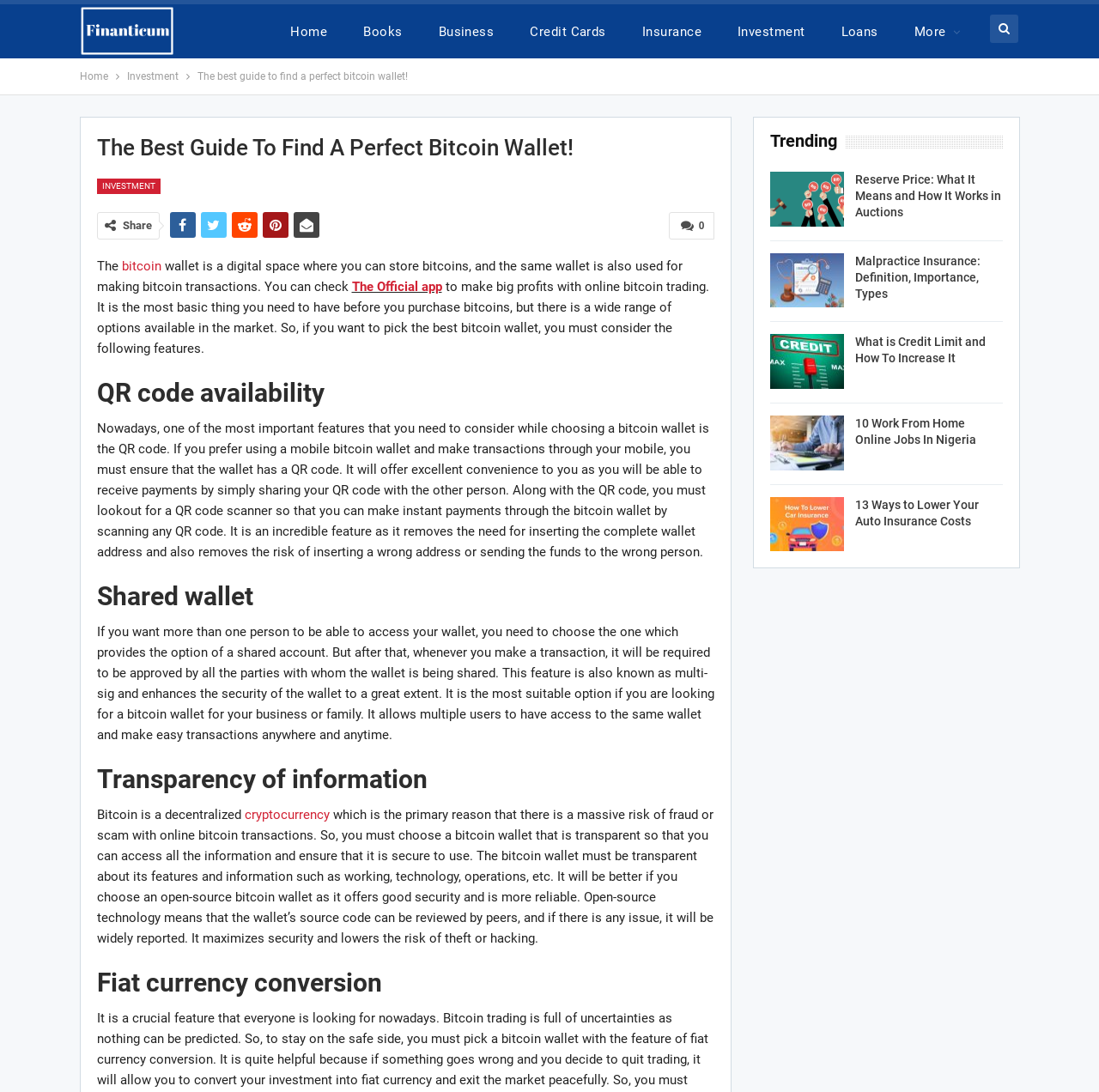Please give a one-word or short phrase response to the following question: 
What is the main topic of this webpage?

Bitcoin wallet